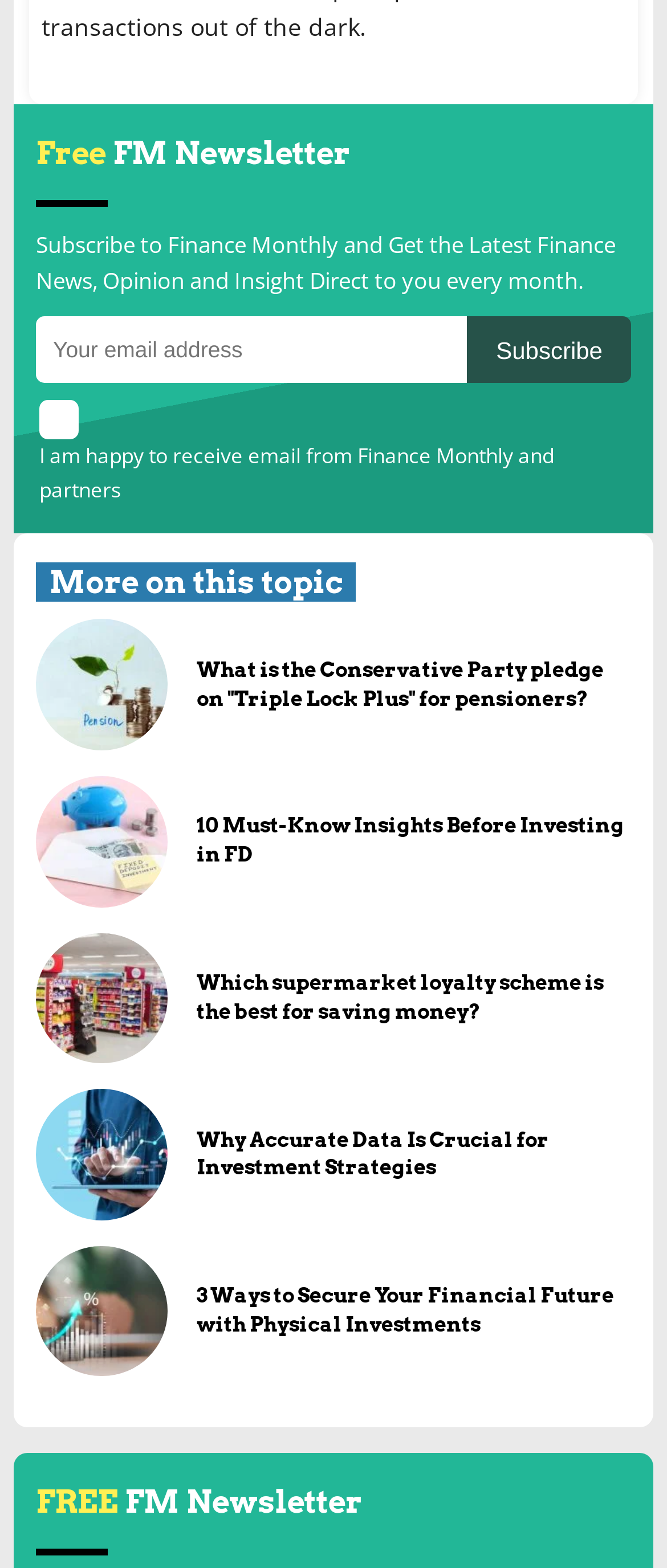Use a single word or phrase to respond to the question:
What is the second checkbox option?

I am happy to receive email from Finance Monthly and partners